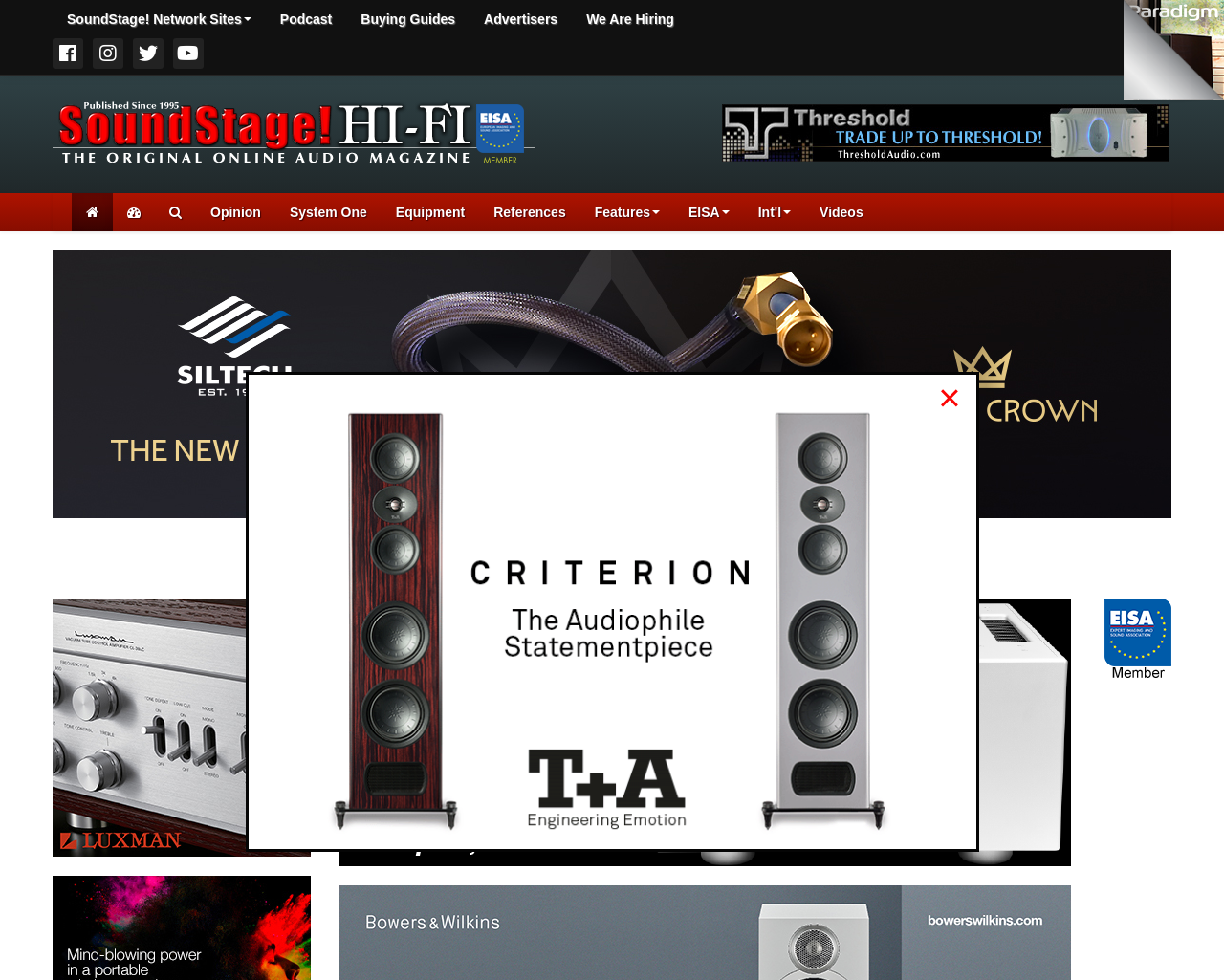Please specify the bounding box coordinates of the region to click in order to perform the following instruction: "Open Podcast".

[0.217, 0.0, 0.283, 0.039]